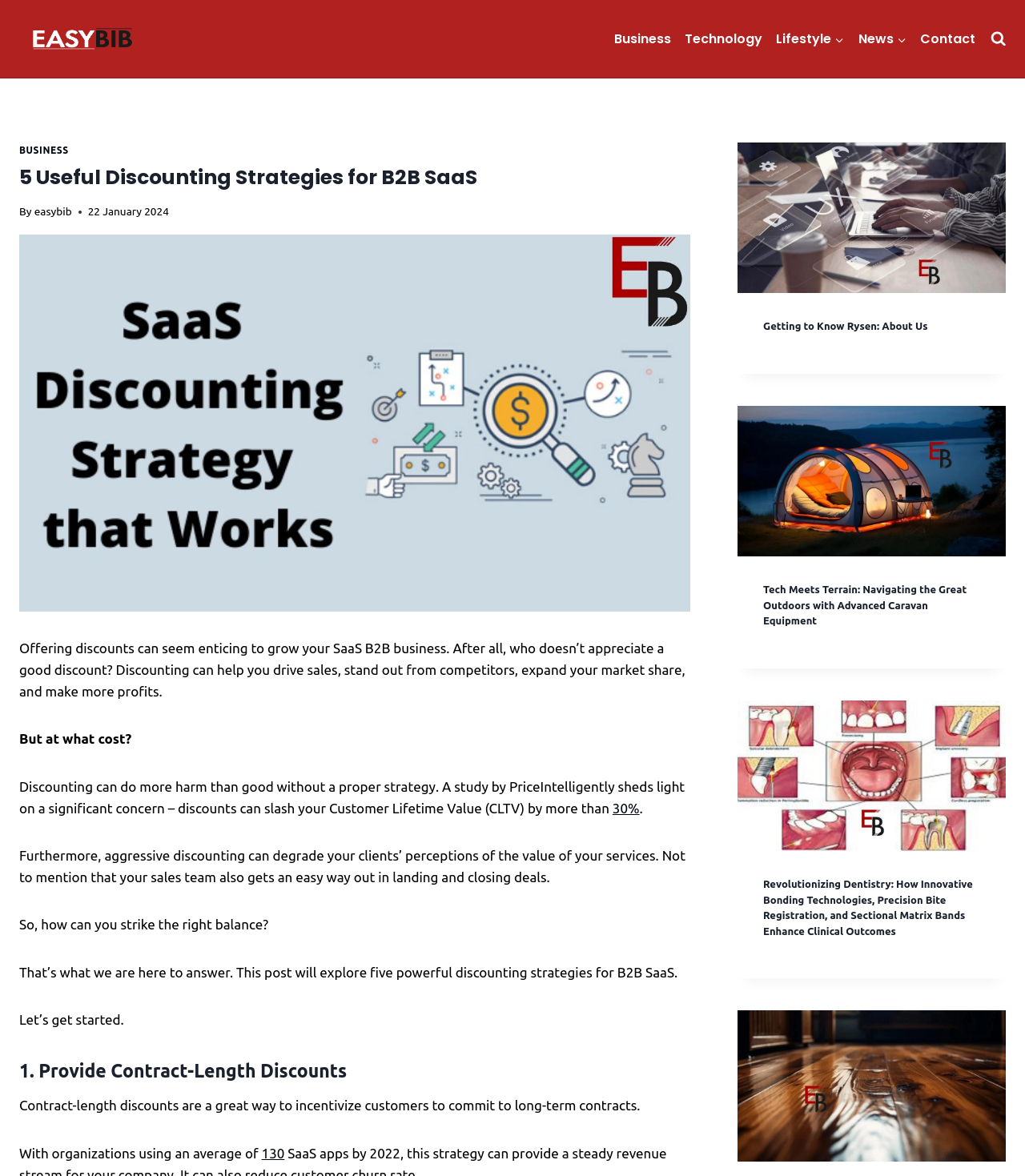Offer a comprehensive description of the webpage’s content and structure.

This webpage is an article about effective discounting strategies for B2B SaaS companies. At the top, there is a navigation menu with links to different categories such as Business, Technology, Lifestyle, and News. On the top right, there is a search button. 

Below the navigation menu, there is a header section with a title "5 Useful Discounting Strategies for B2B SaaS" and a link to the author's name "easybib". There is also an image related to B2B SaaS and a timestamp indicating when the article was published.

The main content of the article starts with an introduction discussing the importance of discounting strategies for SaaS businesses. The text explains that while discounting can drive sales and expand market share, it can also harm the business if not done properly. The article then promises to explore five powerful discounting strategies for B2B SaaS.

The first strategy is discussed in a section with a heading "1. Provide Contract-Length Discounts". The text explains that contract-length discounts can incentivize customers to commit to long-term contracts.

On the right side of the page, there are three articles with images and headings. The first article is about Rysen, the second is about Caravan, and the third is about Sectional Matrix Bands. Each article has a link to read more.

Overall, the webpage is focused on providing valuable information about discounting strategies for B2B SaaS companies, with additional articles on the side that may be of interest to the reader.